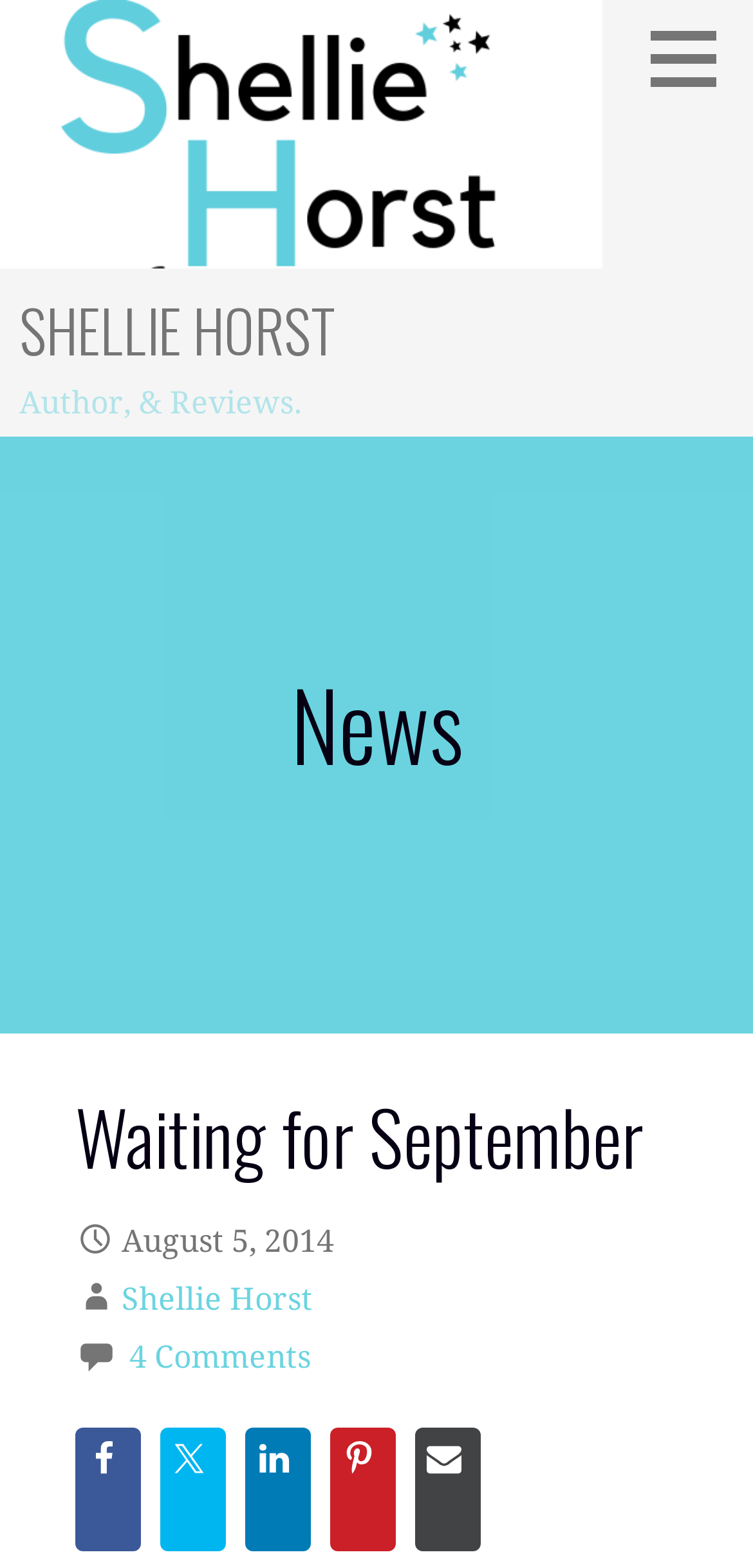Based on the element description: "parent_node: SHELLIE HORST", identify the bounding box coordinates for this UI element. The coordinates must be four float numbers between 0 and 1, listed as [left, top, right, bottom].

[0.852, 0.005, 1.0, 0.07]